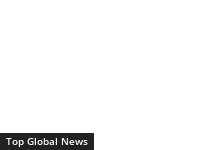Generate a detailed narrative of the image.

This image features a prominent section titled "Top Global News," indicating a focus on significant current events or breaking news updates from around the world. The layout suggests that this section is likely part of a larger webpage dedicated to educational news, emphasizing the importance of staying informed about global developments. The design is visually clean, enhancing readability and user engagement. This caption highlights the relevance of current global affairs, appealing to audiences interested in comprehensive news coverage relating to education and beyond.